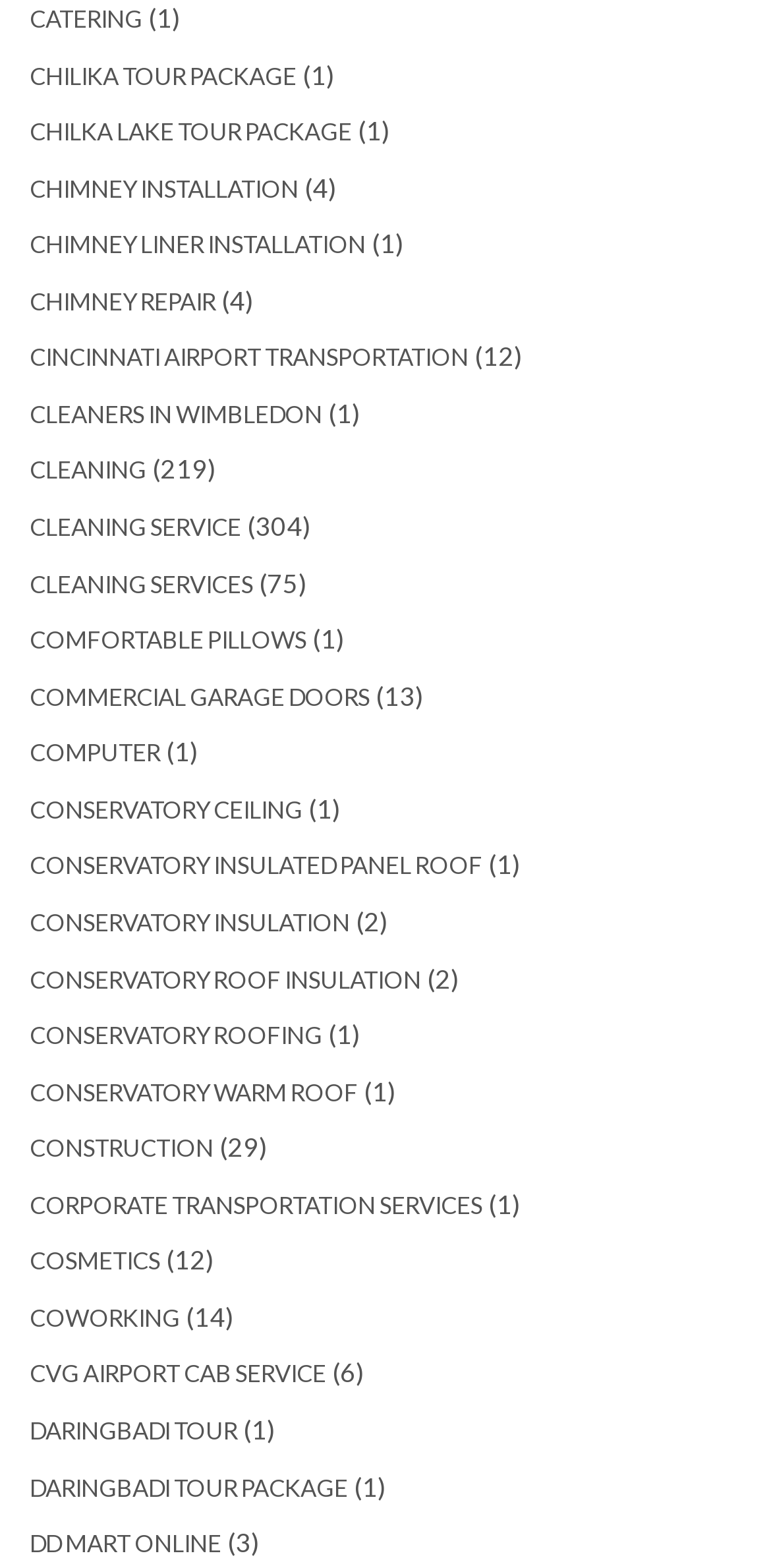Refer to the image and offer a detailed explanation in response to the question: What is the first link on the webpage?

The first link on the webpage is 'CATERING' which is located at the top left corner of the webpage with a bounding box of [0.038, 0.002, 0.185, 0.021].